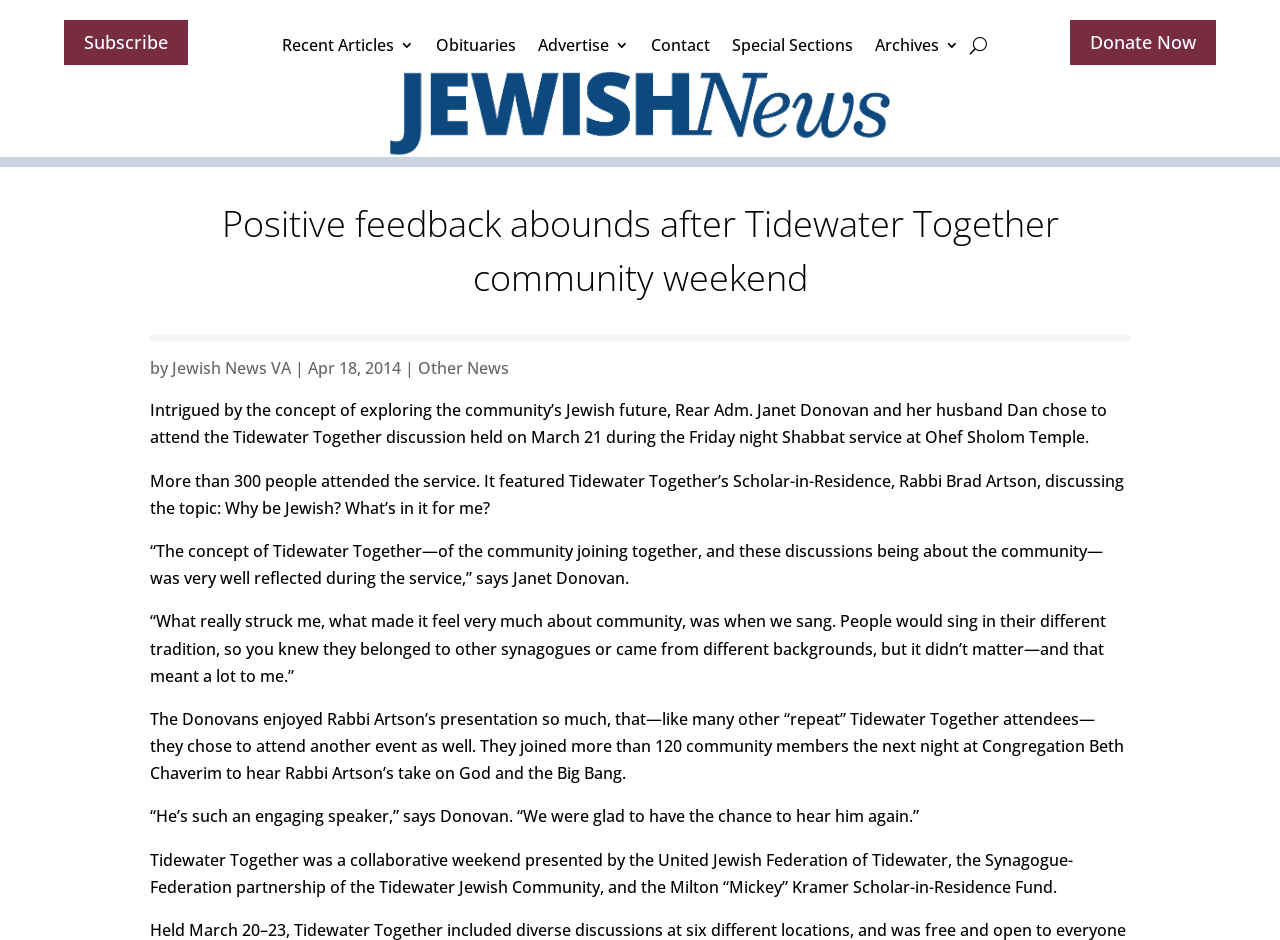Point out the bounding box coordinates of the section to click in order to follow this instruction: "Contact Jewish News".

[0.509, 0.03, 0.555, 0.074]